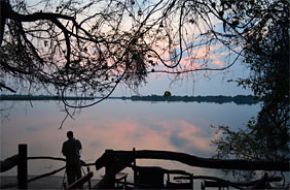With reference to the screenshot, provide a detailed response to the question below:
What is Guma Lagoon Camp known for?

According to the caption, Guma Lagoon Camp is known for its fishing opportunities, in addition to its beautiful accommodation options, providing a unique experience for visitors.